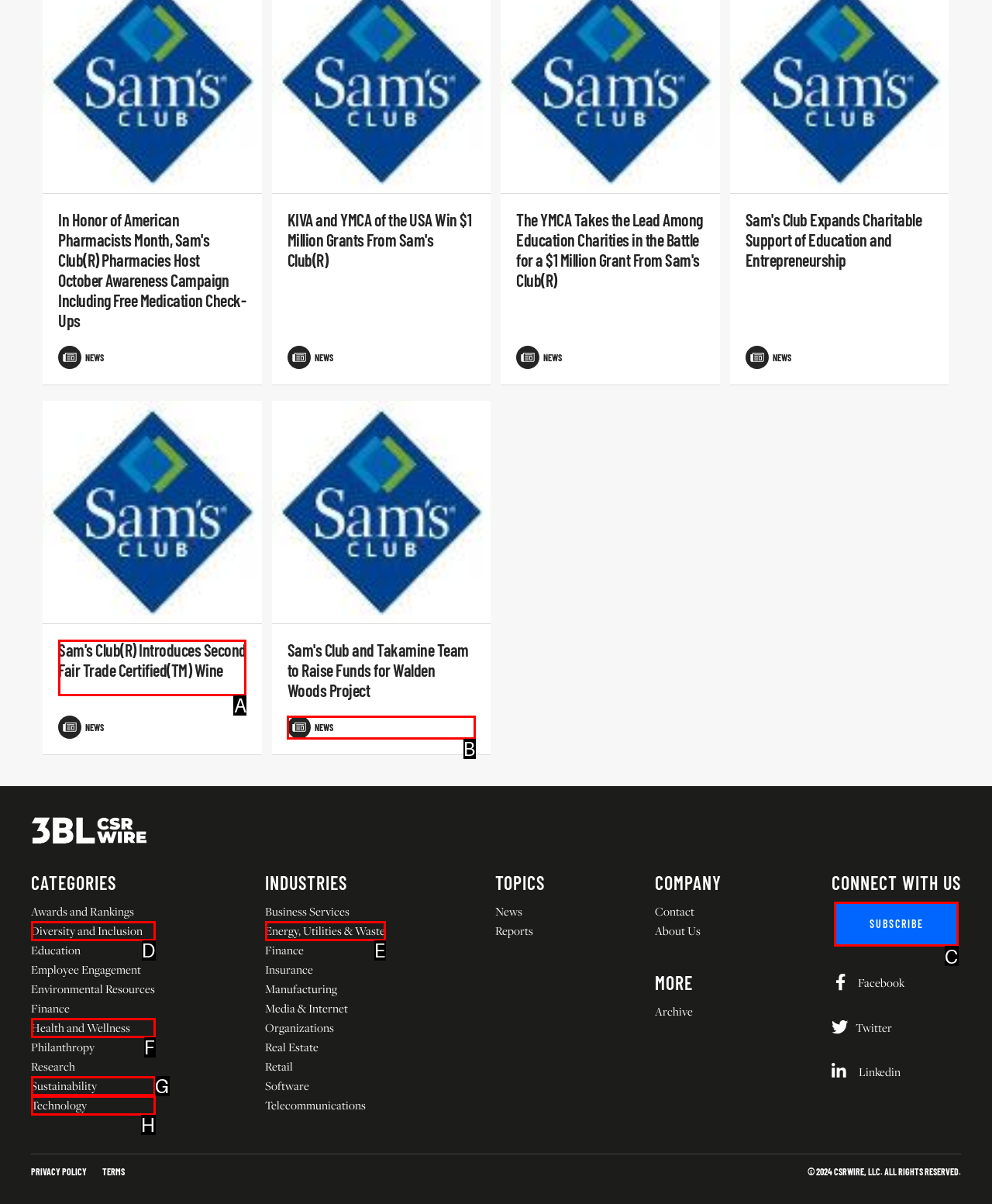Determine which HTML element I should select to execute the task: Subscribe to the newsletter
Reply with the corresponding option's letter from the given choices directly.

C